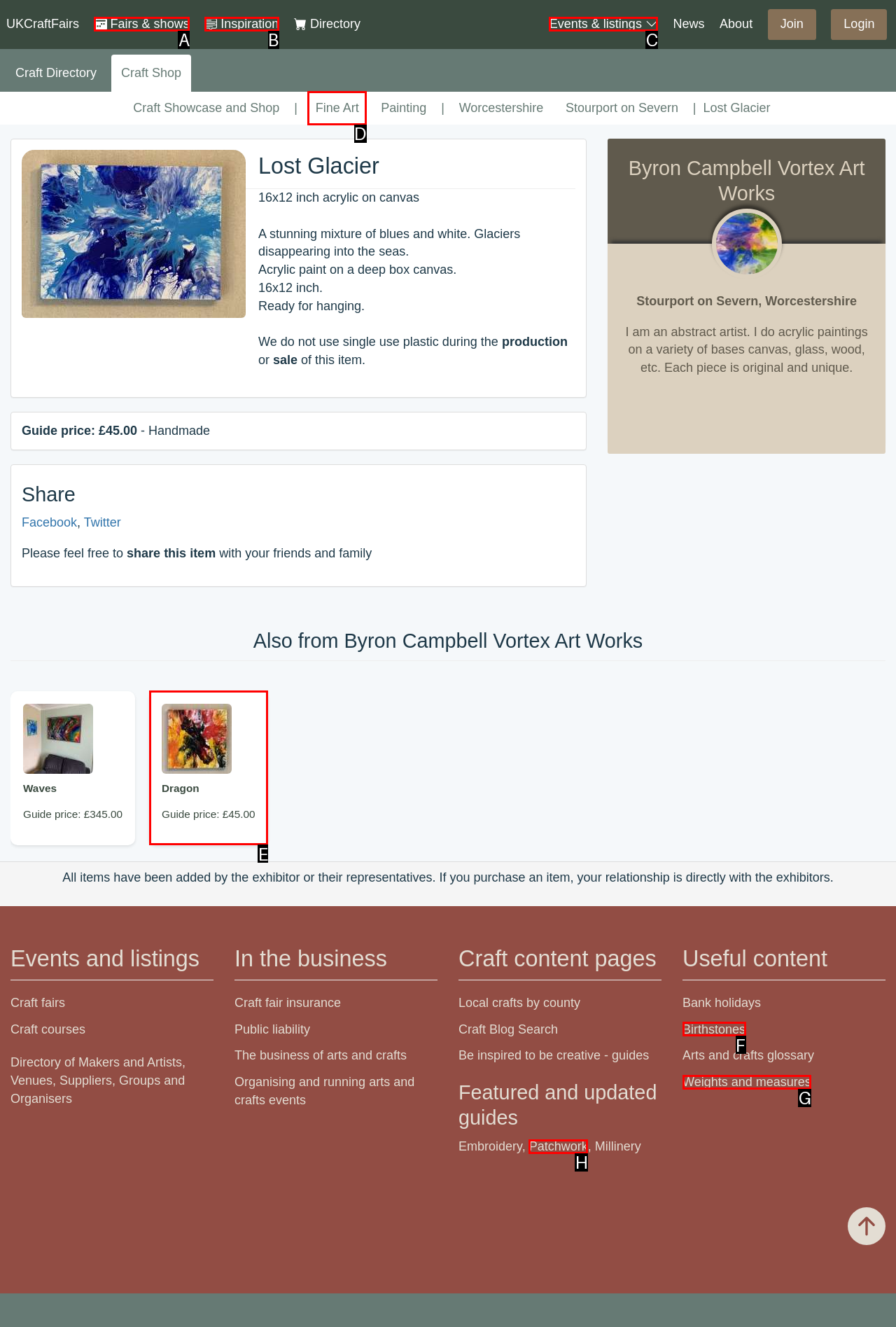Identify the option that corresponds to the given description: Crypto9. Reply with the letter of the chosen option directly.

None